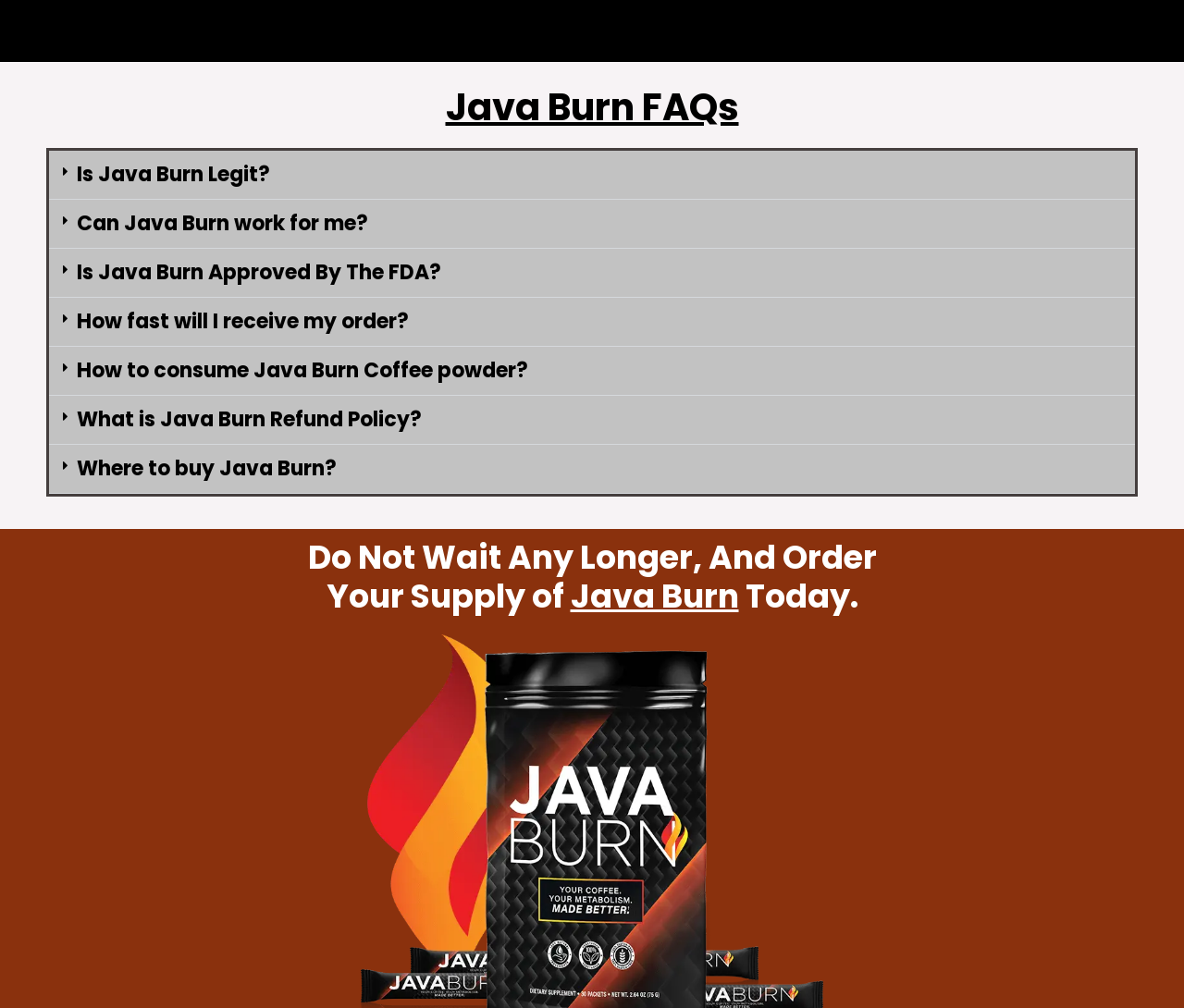Give a short answer to this question using one word or a phrase:
How many FAQs are available on this webpage?

7